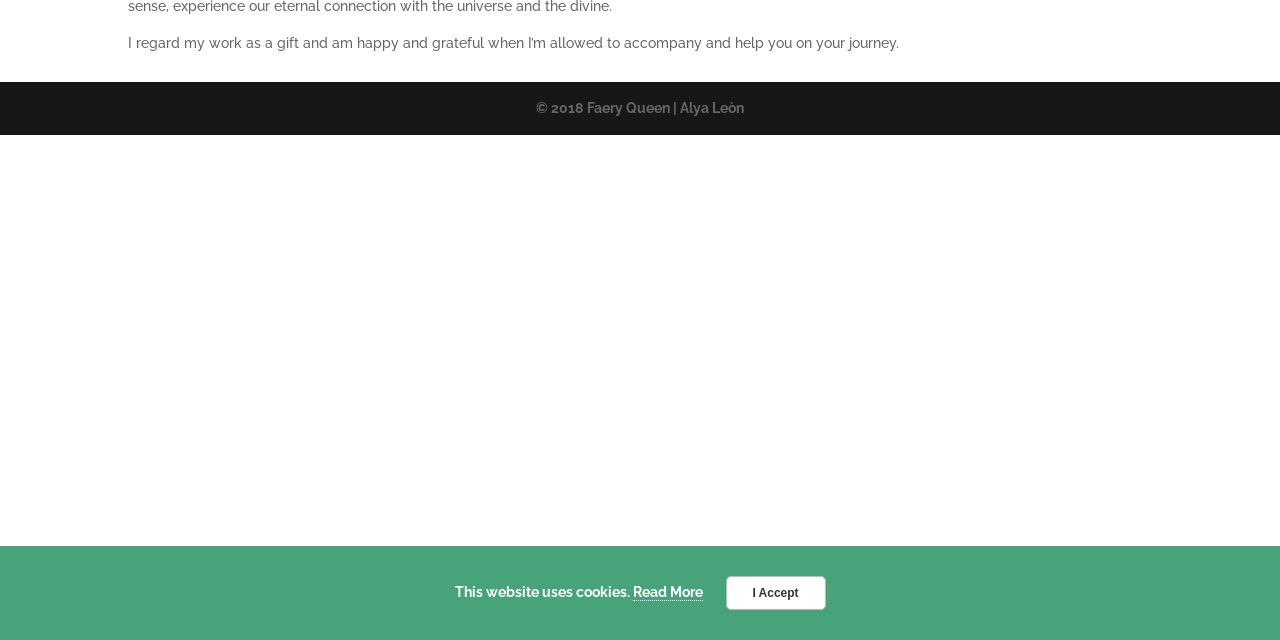Find the bounding box coordinates for the UI element whose description is: "I Accept". The coordinates should be four float numbers between 0 and 1, in the format [left, top, right, bottom].

[0.567, 0.9, 0.645, 0.953]